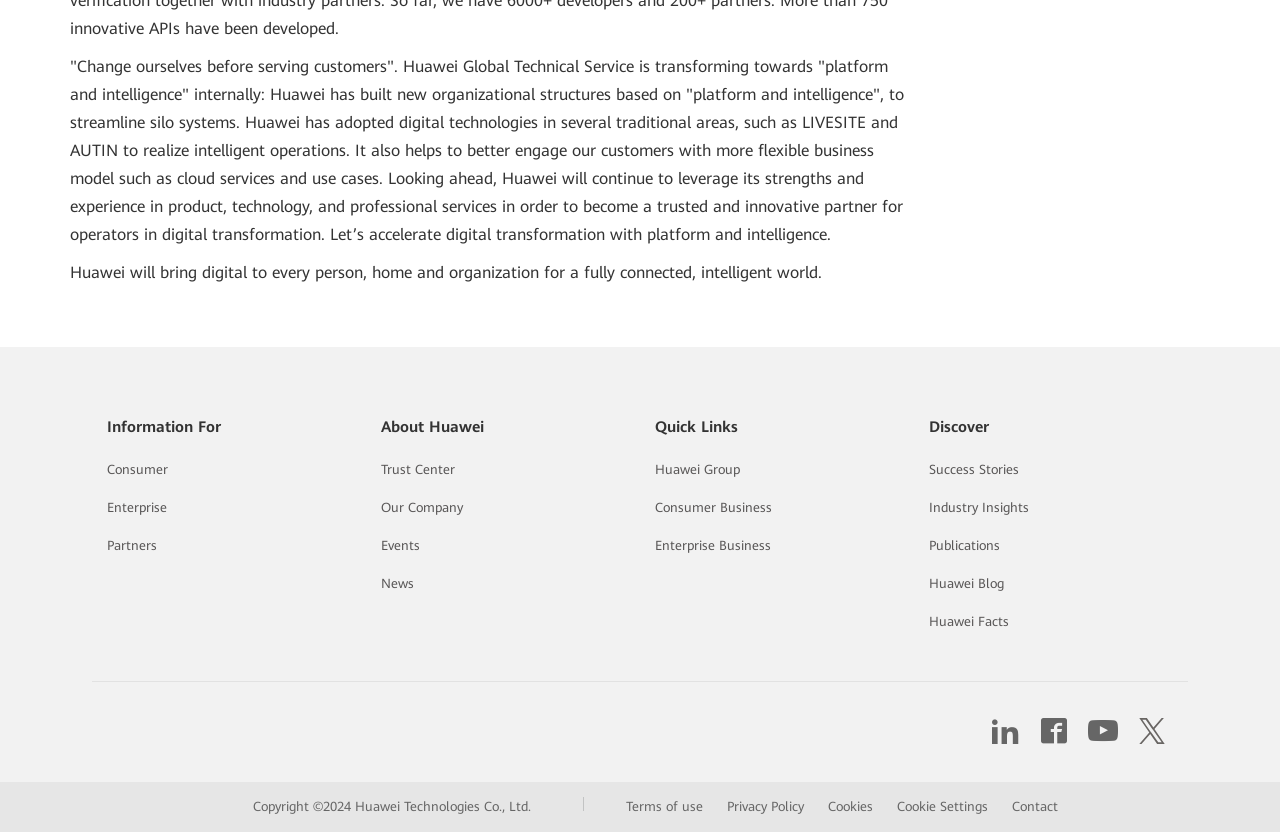Please pinpoint the bounding box coordinates for the region I should click to adhere to this instruction: "Go to Huawei Blog".

[0.726, 0.692, 0.784, 0.71]